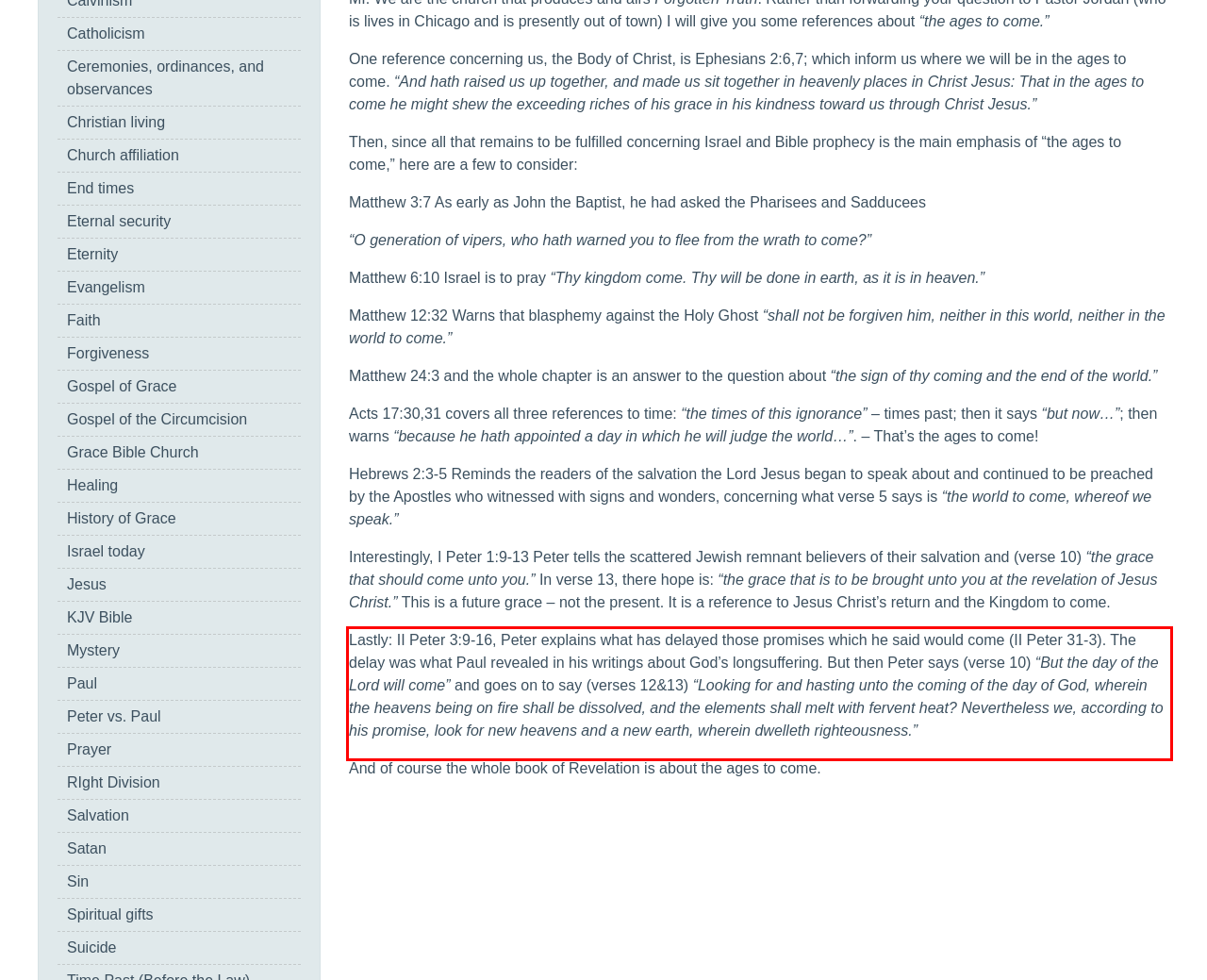You have a screenshot of a webpage with a red bounding box. Use OCR to generate the text contained within this red rectangle.

Lastly: II Peter 3:9-16, Peter explains what has delayed those promises which he said would come (II Peter 31-3). The delay was what Paul revealed in his writings about God’s longsuffering. But then Peter says (verse 10) “But the day of the Lord will come” and goes on to say (verses 12&13) “Looking for and hasting unto the coming of the day of God, wherein the heavens being on fire shall be dissolved, and the elements shall melt with fervent heat? Nevertheless we, according to his promise, look for new heavens and a new earth, wherein dwelleth righteousness.”